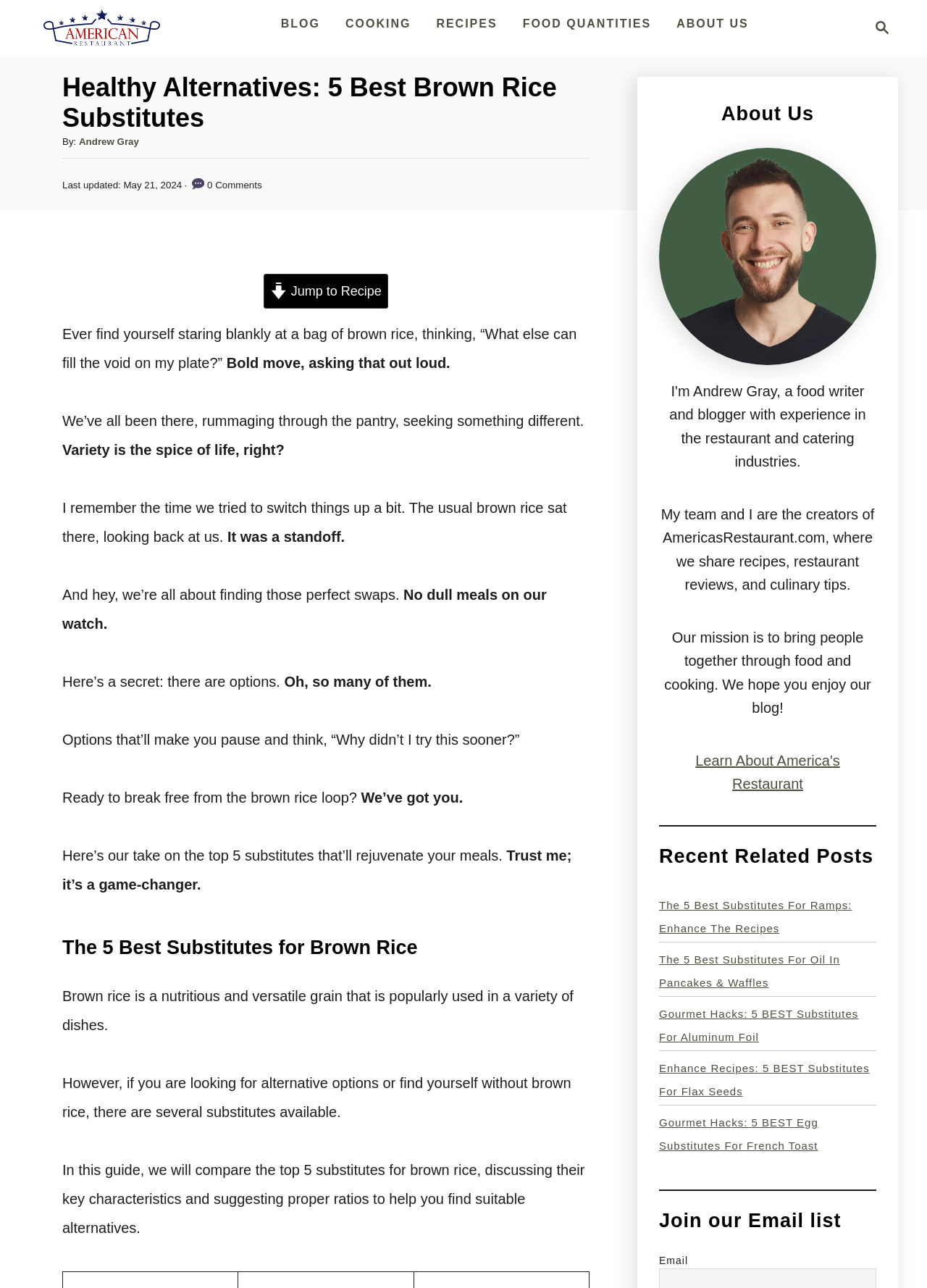Identify the bounding box of the UI component described as: "Search Magnifying Glass".

[0.927, 0.006, 0.969, 0.037]